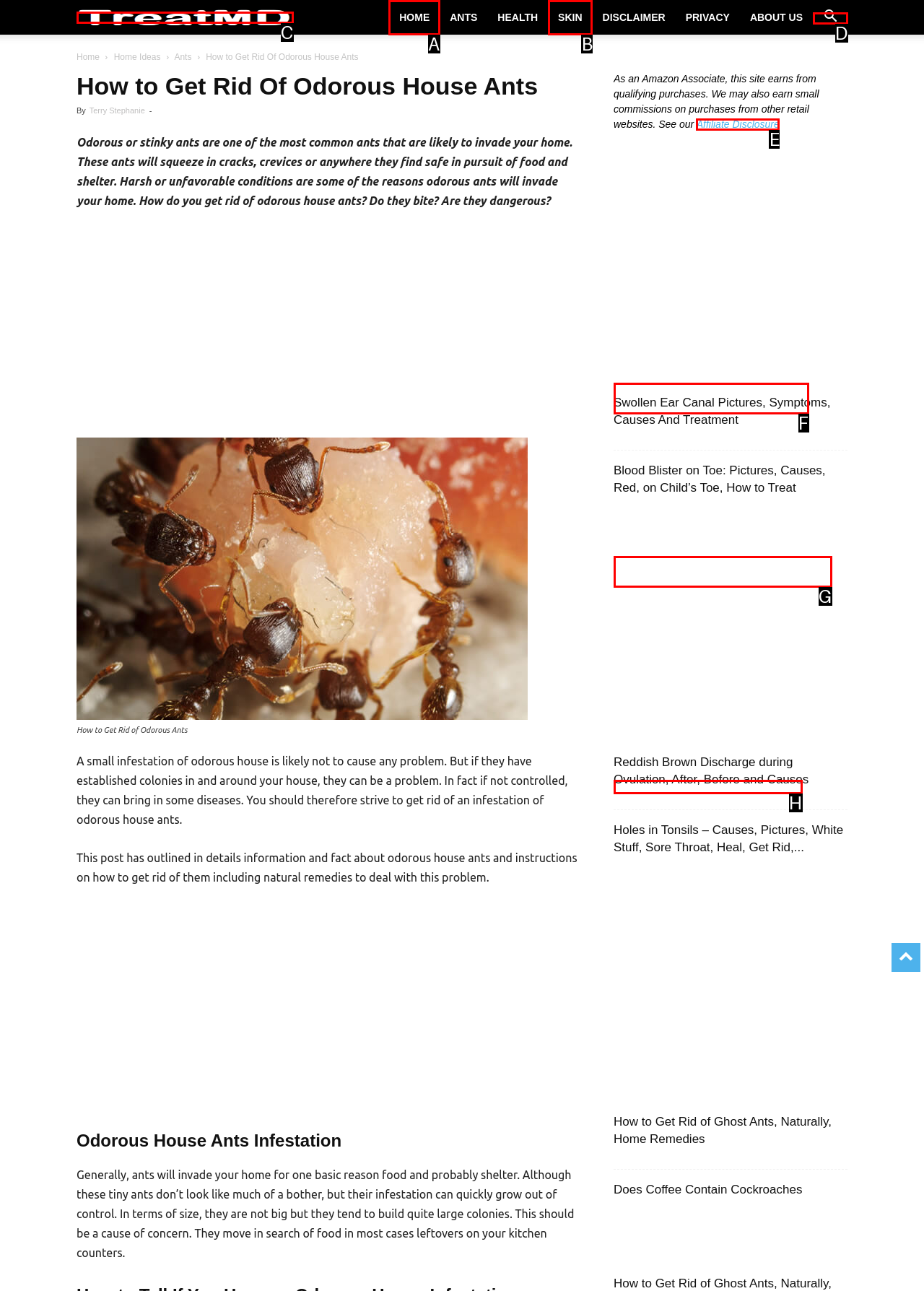To perform the task "Go to 'HOME' page", which UI element's letter should you select? Provide the letter directly.

A